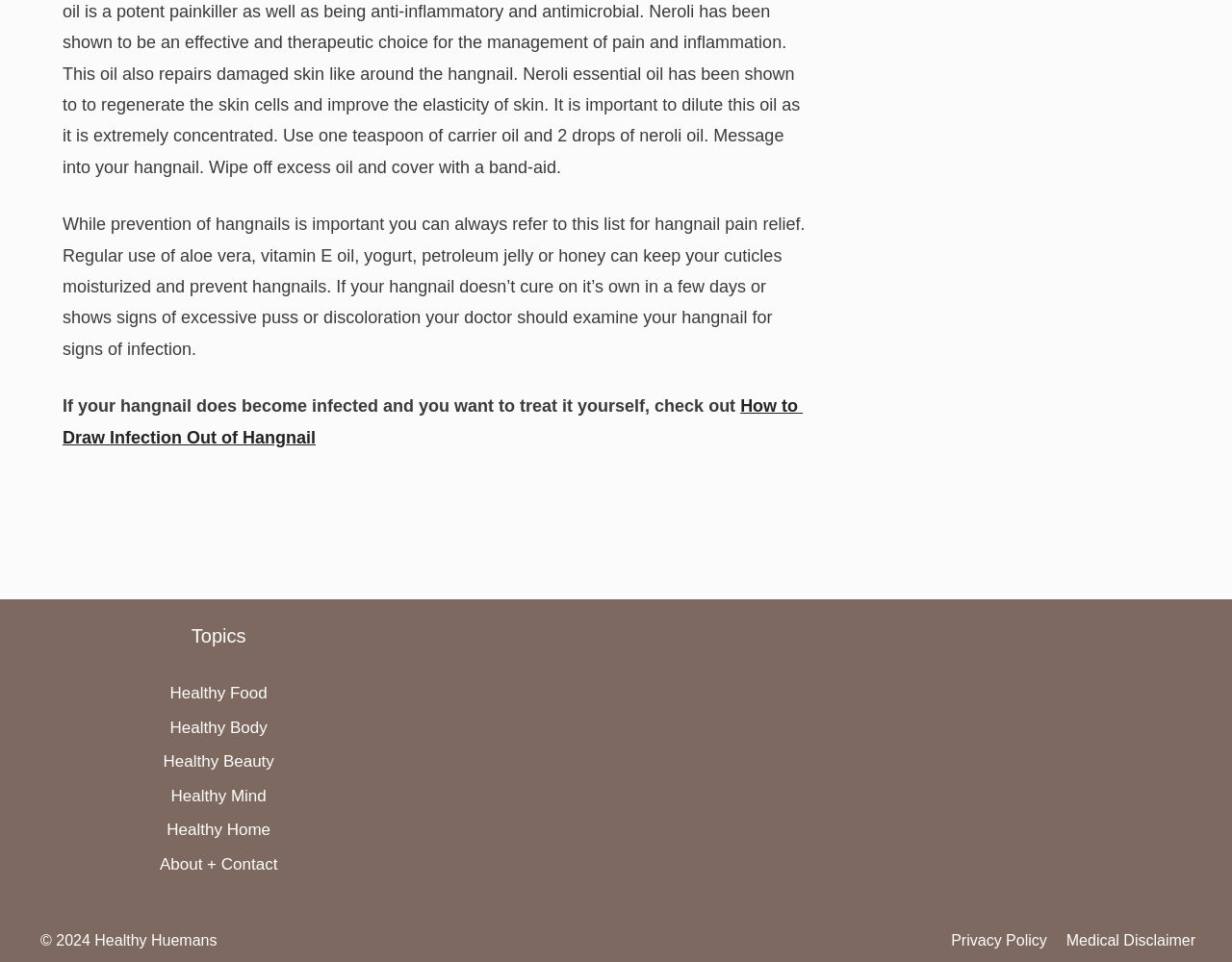What are the categories of topics on this website?
Use the image to answer the question with a single word or phrase.

Healthy Food, Healthy Body, etc.